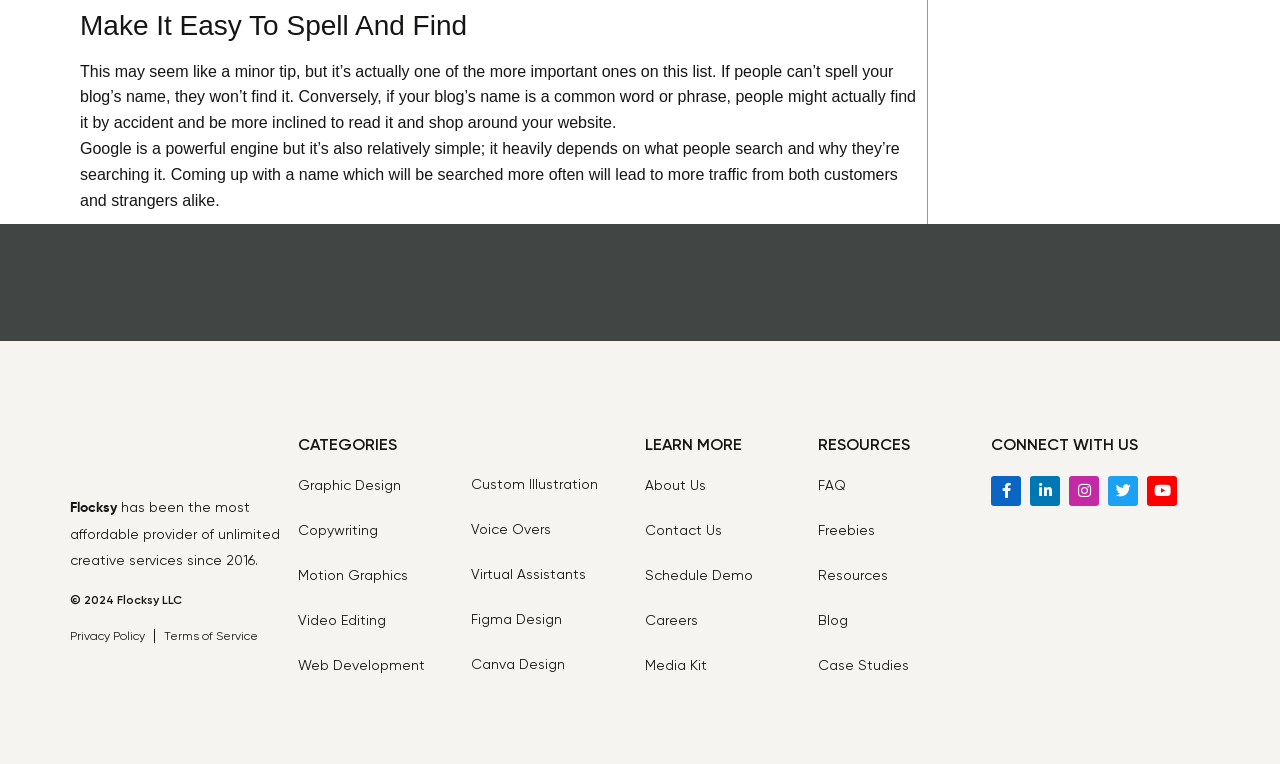How can users connect with the company?
Respond to the question with a well-detailed and thorough answer.

The answer can be found by looking at the link elements under the StaticText element with the text 'CONNECT WITH US' which include links to Facebook, LinkedIn, Instagram, Twitter, and YouTube.